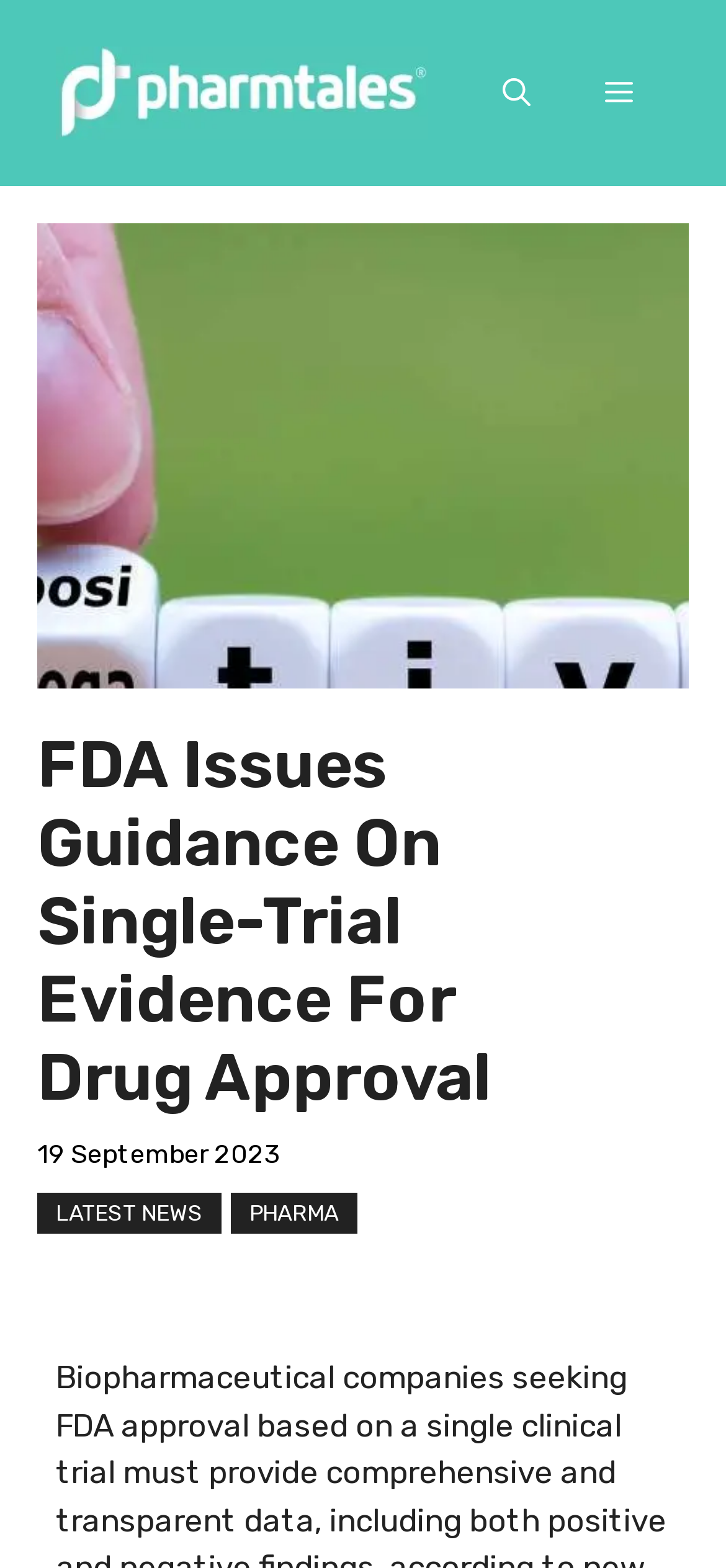Locate the heading on the webpage and return its text.

FDA Issues Guidance On Single-Trial Evidence For Drug Approval